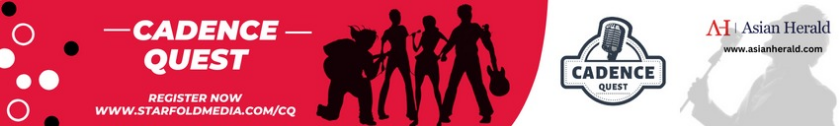What is the URL provided in the advertisement?
Based on the image, provide a one-word or brief-phrase response.

www.starfoldmedia.com/CQ